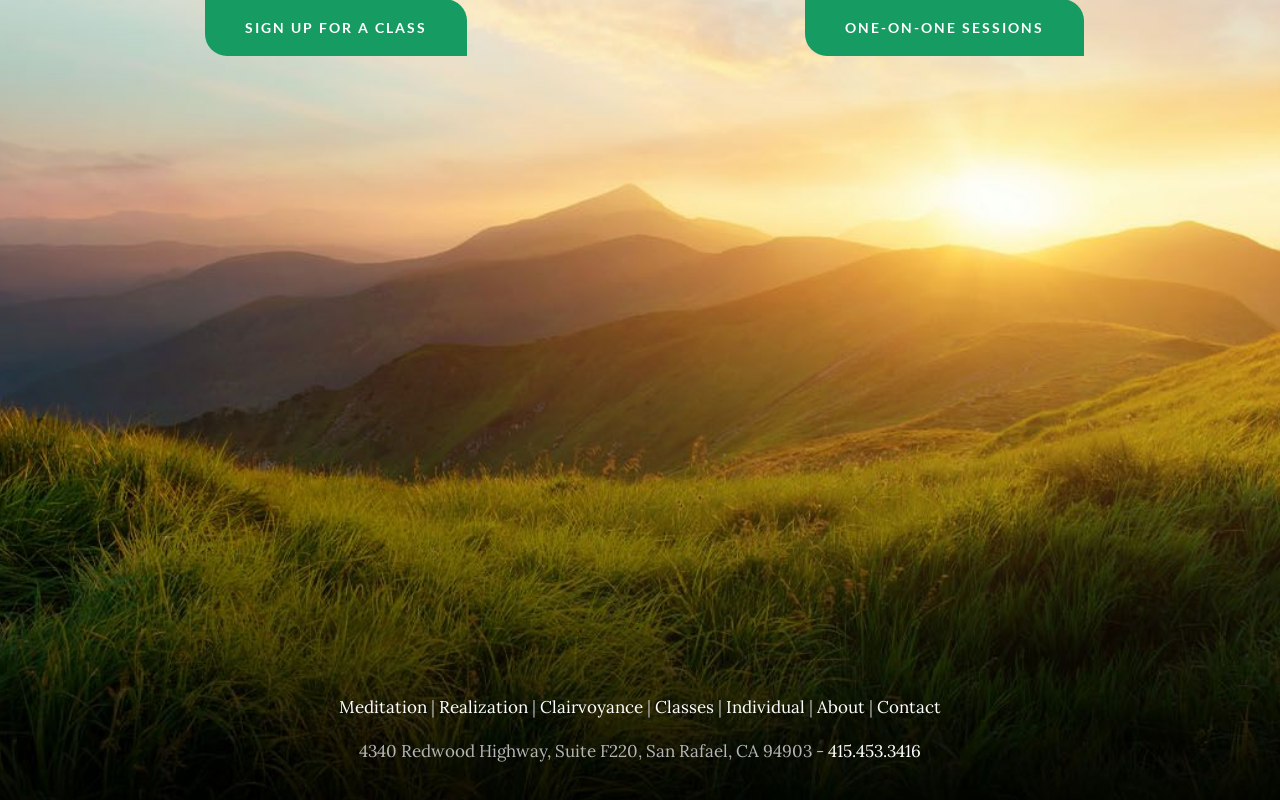Point out the bounding box coordinates of the section to click in order to follow this instruction: "Contact via phone number".

[0.647, 0.925, 0.72, 0.953]